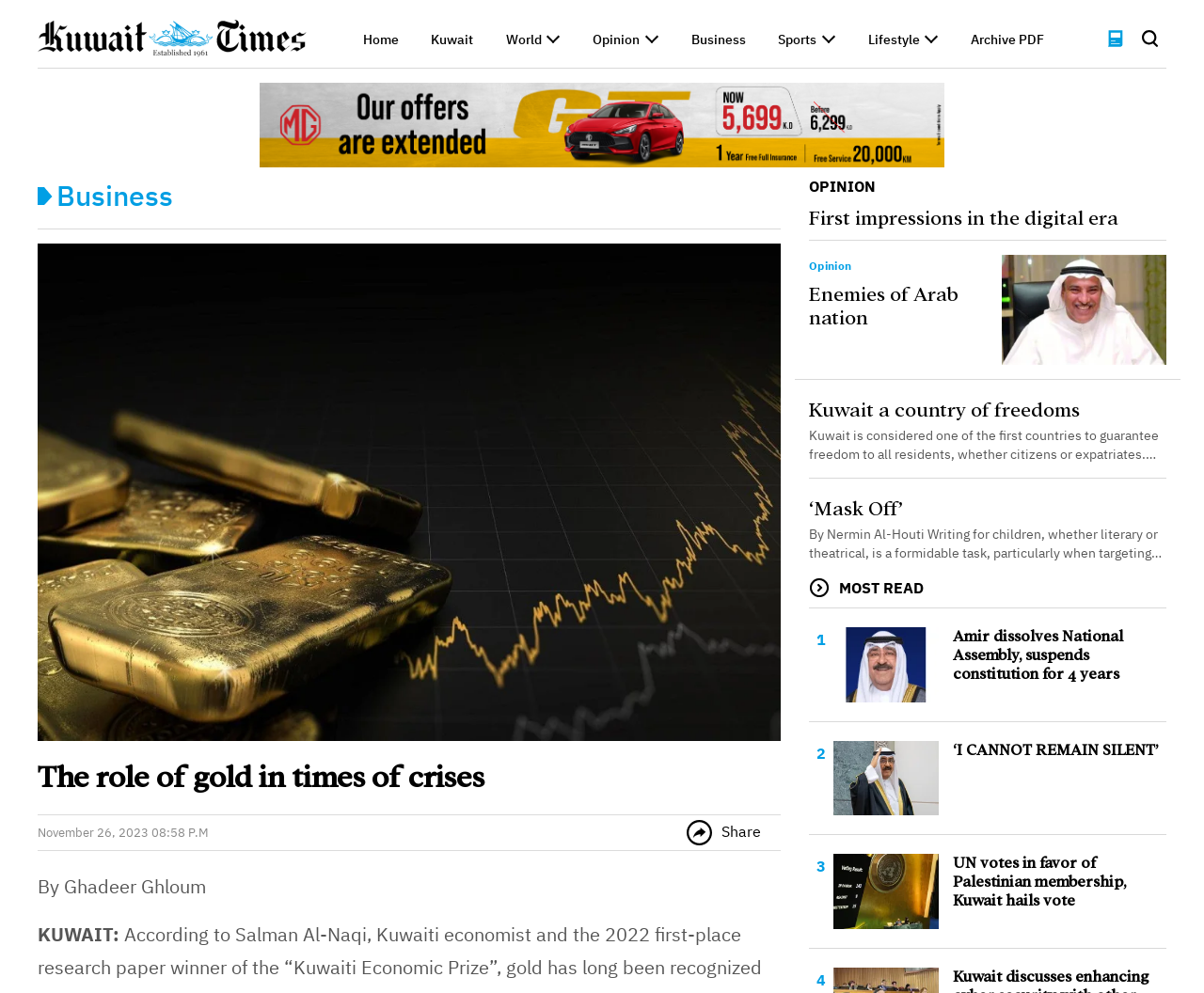Please identify the bounding box coordinates of the element I should click to complete this instruction: 'share a link to this post'. The coordinates should be given as four float numbers between 0 and 1, like this: [left, top, right, bottom].

None